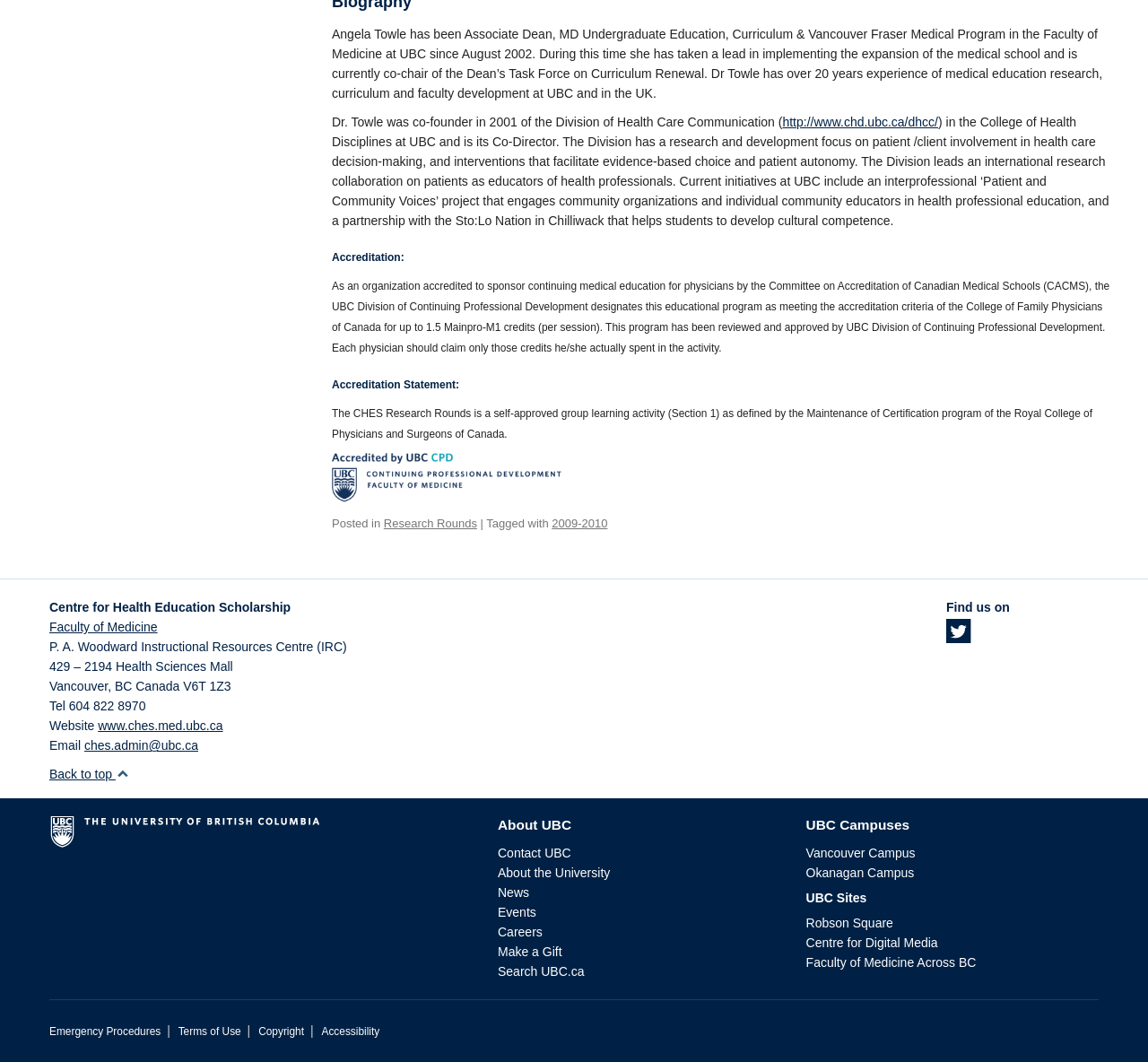Extract the bounding box coordinates for the UI element described as: "2009-2010".

[0.481, 0.487, 0.529, 0.499]